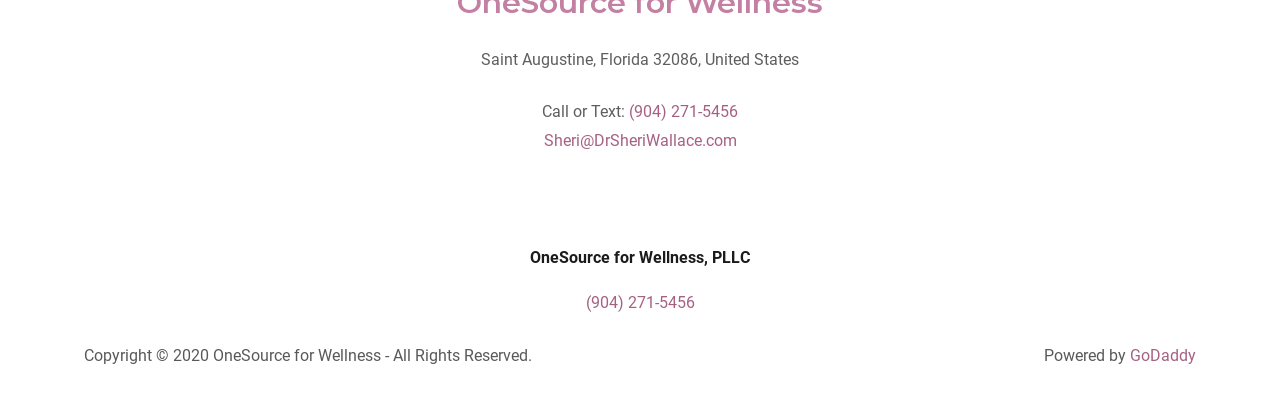Find the bounding box coordinates for the element described here: "Books".

None